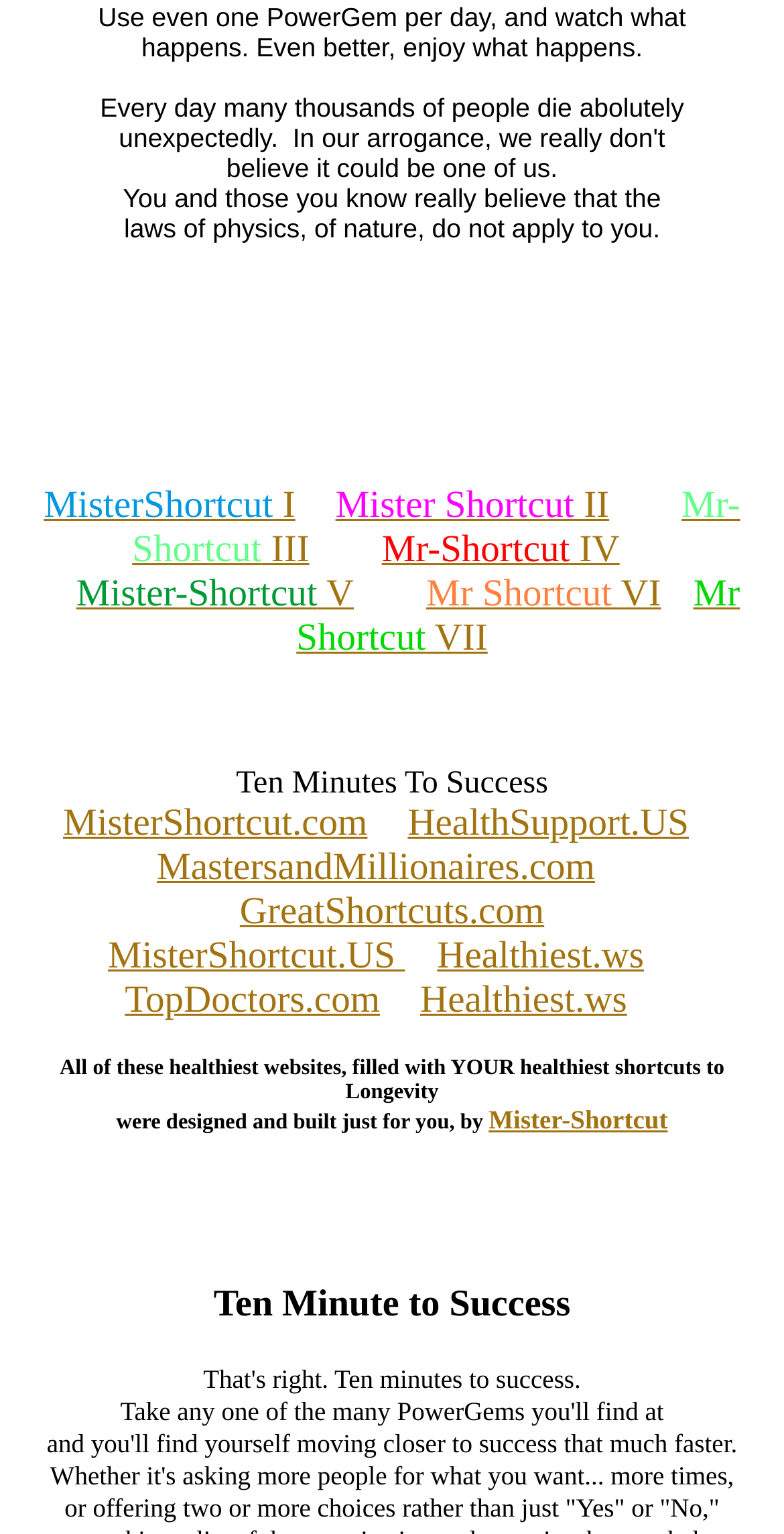Provide your answer in one word or a succinct phrase for the question: 
What is the title of the section below the links?

Ten Minutes To Success